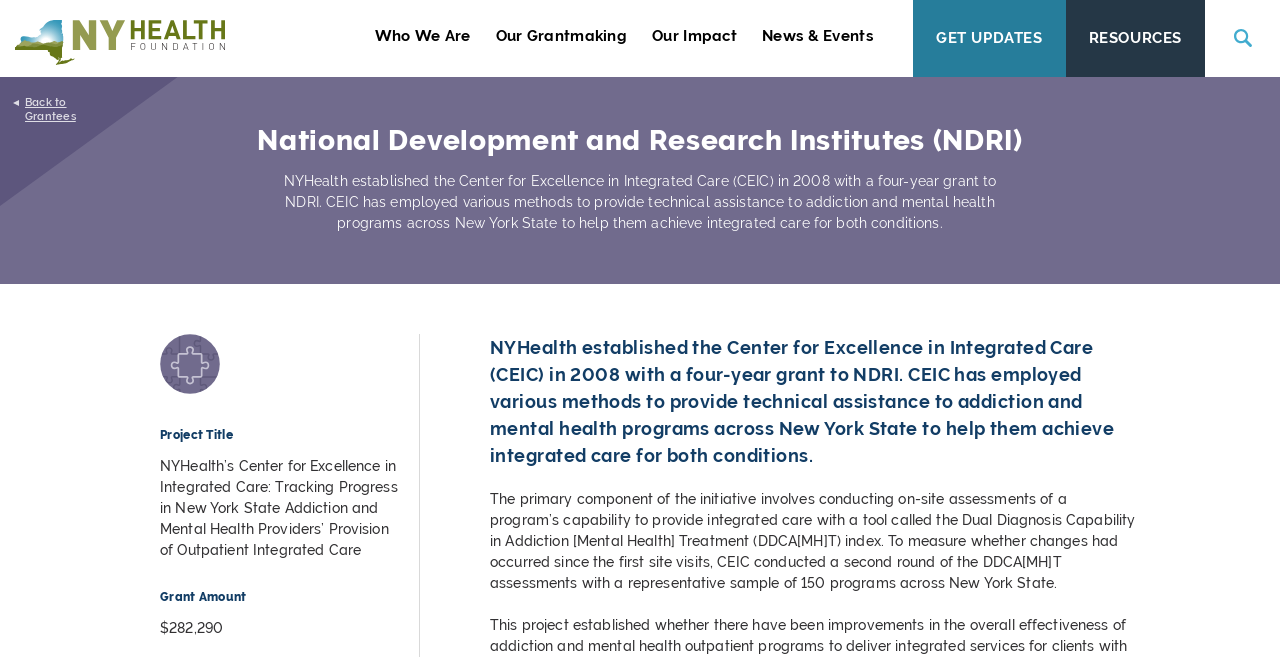Refer to the image and provide an in-depth answer to the question:
What is the name of the tool used for assessments?

I found the answer by reading the paragraph that explains the primary component of the initiative. It states that the primary component involves conducting on-site assessments of a program's capability to provide integrated care with a tool called the Dual Diagnosis Capability in Addiction [Mental Health] Treatment (DDCA[MH]T) index.